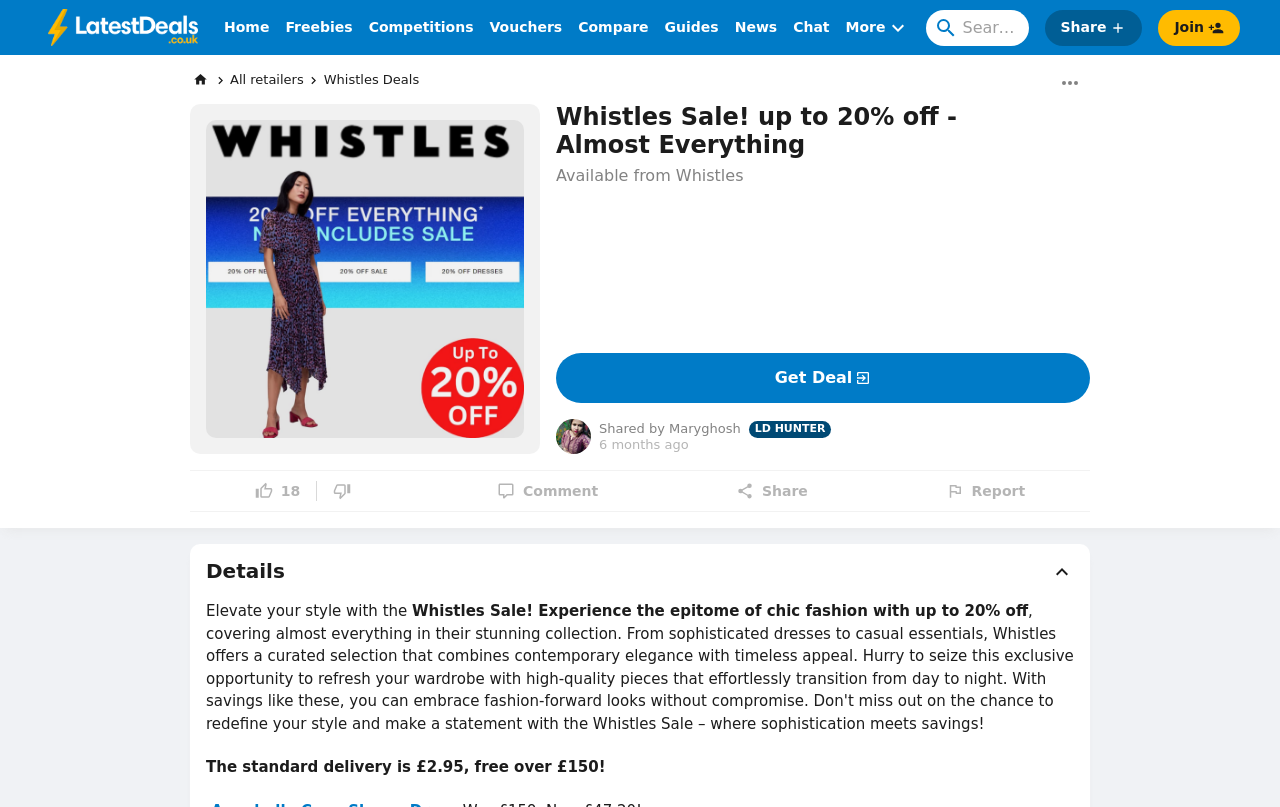Find and generate the main title of the webpage.

Whistles Sale! up to 20% off - Almost Everything